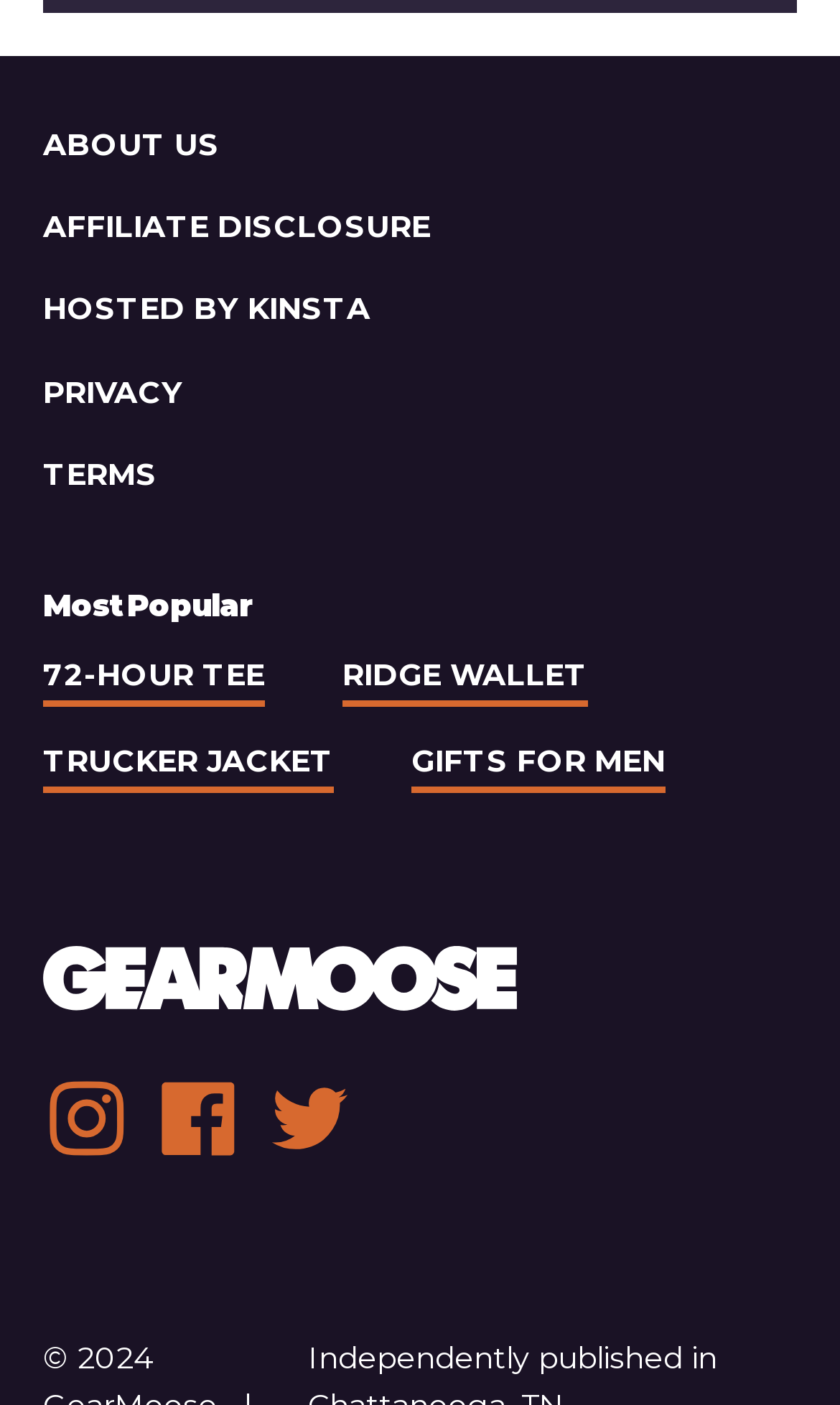How many social media links are there?
Answer with a single word or phrase by referring to the visual content.

3